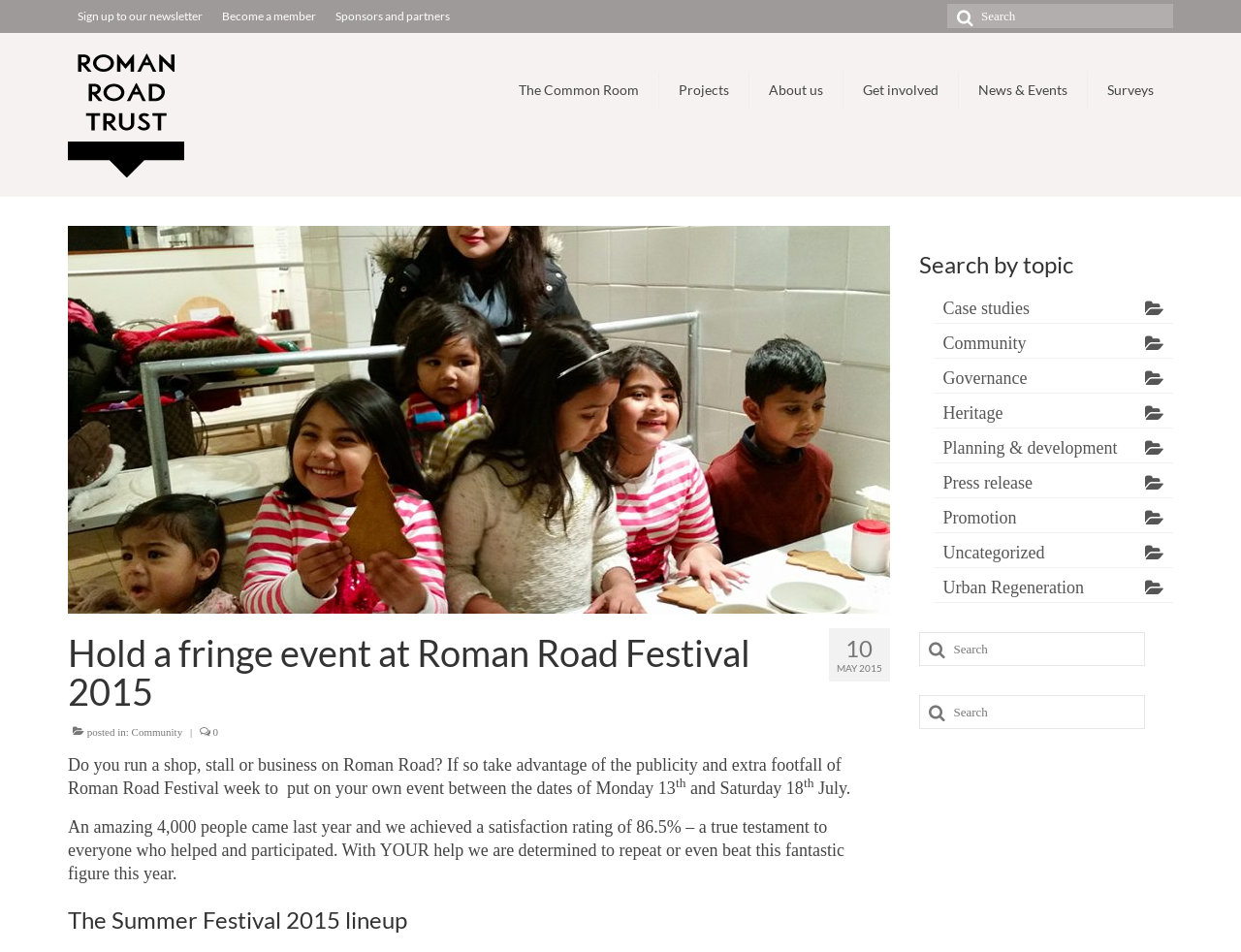Please answer the following question using a single word or phrase: 
What is the date range for holding a fringe event?

Monday 13 to Saturday 18 July